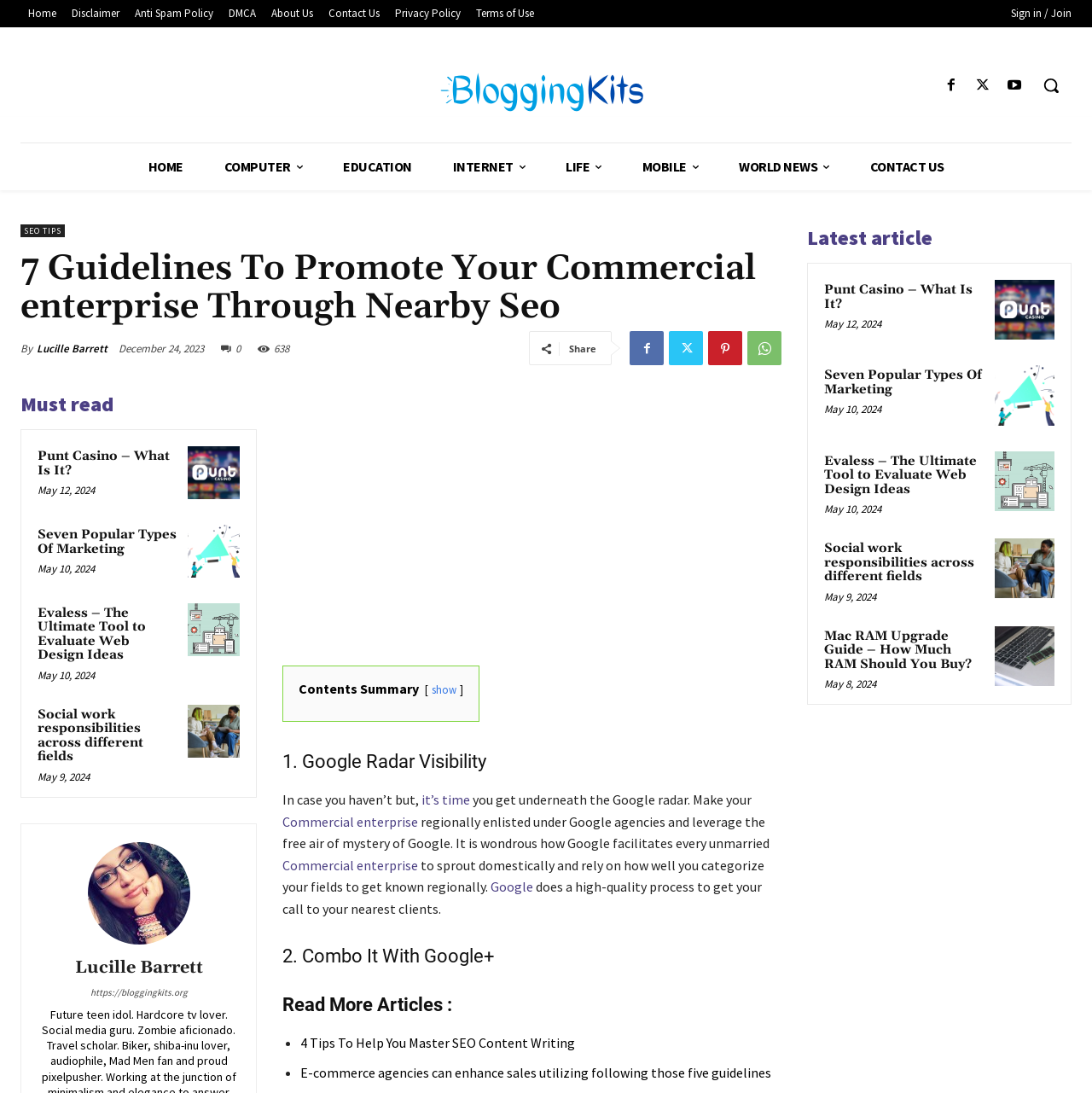Please identify the bounding box coordinates of the region to click in order to complete the task: "Search for something". The coordinates must be four float numbers between 0 and 1, specified as [left, top, right, bottom].

[0.944, 0.06, 0.981, 0.097]